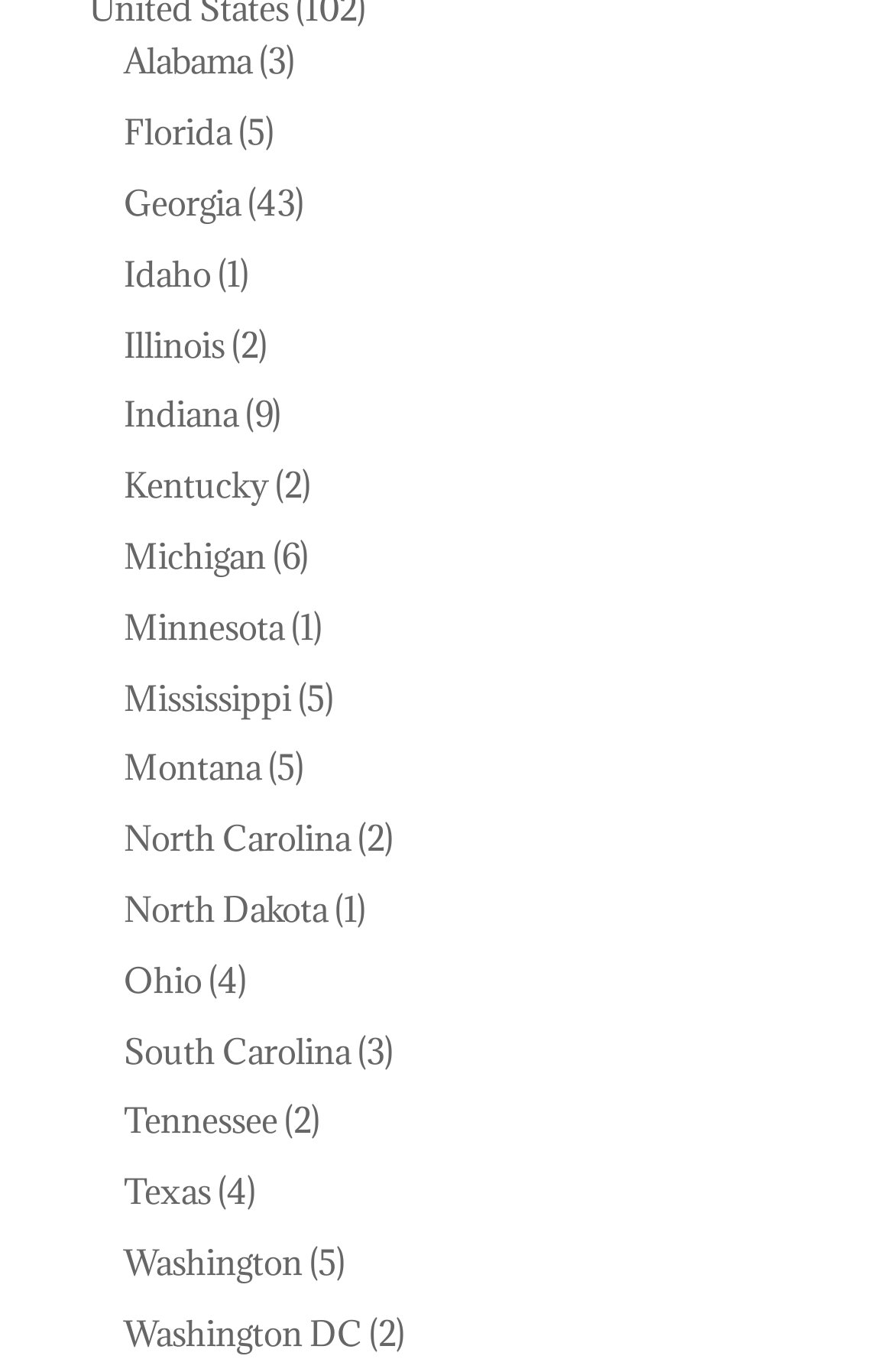Find the bounding box coordinates of the clickable region needed to perform the following instruction: "Go to Georgia". The coordinates should be provided as four float numbers between 0 and 1, i.e., [left, top, right, bottom].

[0.138, 0.132, 0.269, 0.164]